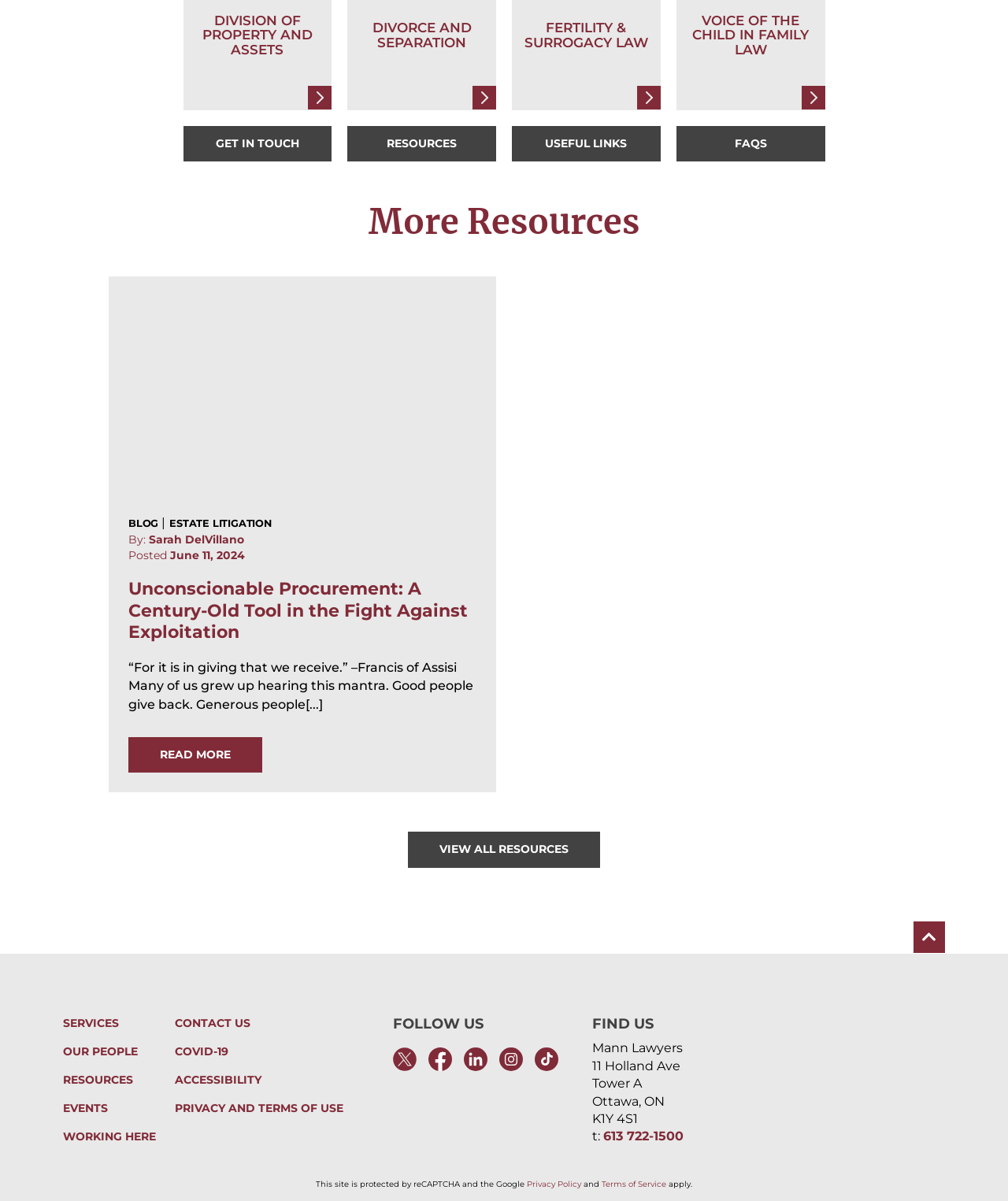Provide the bounding box coordinates of the section that needs to be clicked to accomplish the following instruction: "View all resources."

[0.405, 0.693, 0.595, 0.722]